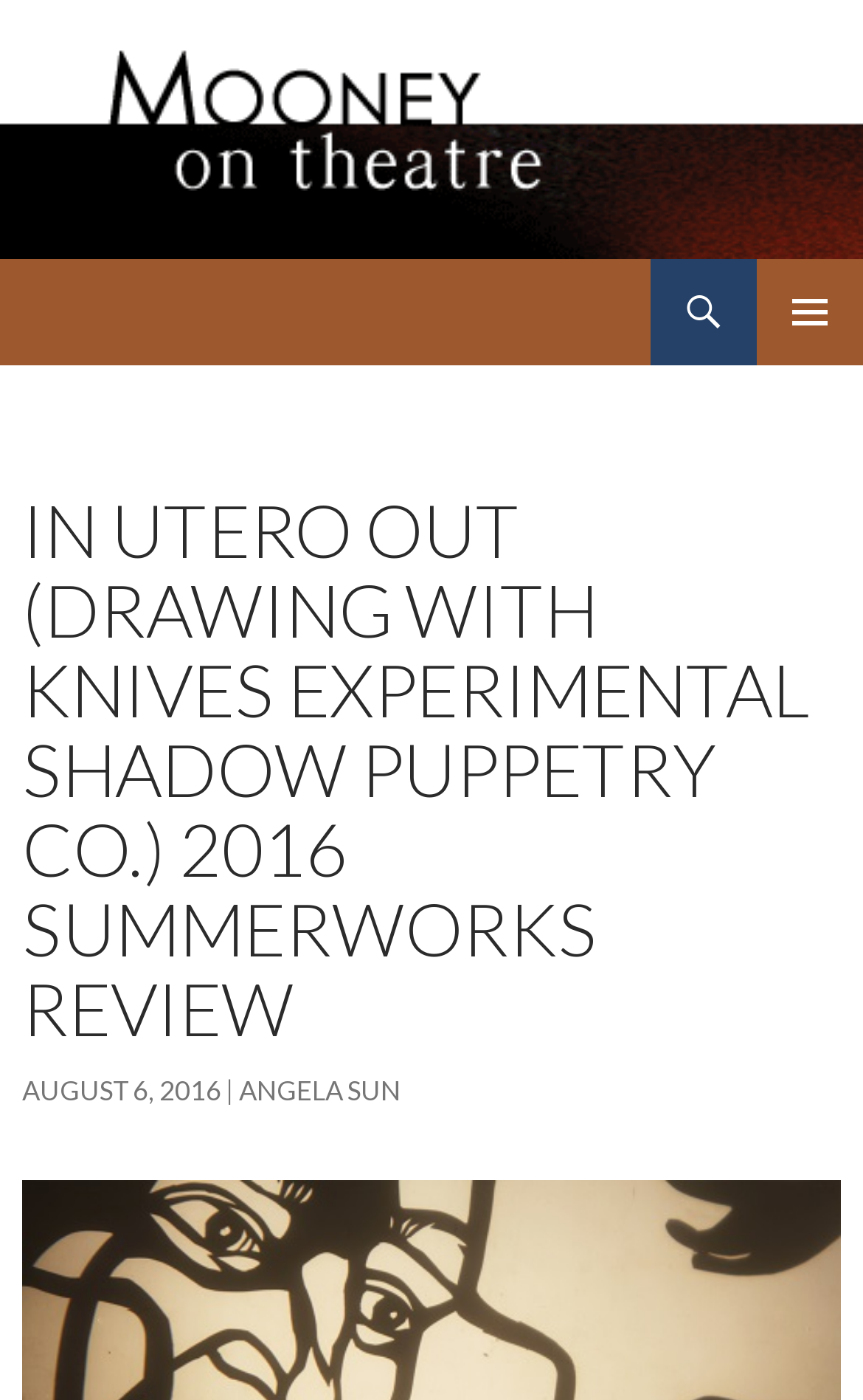When was the review published?
From the image, respond with a single word or phrase.

AUGUST 6, 2016